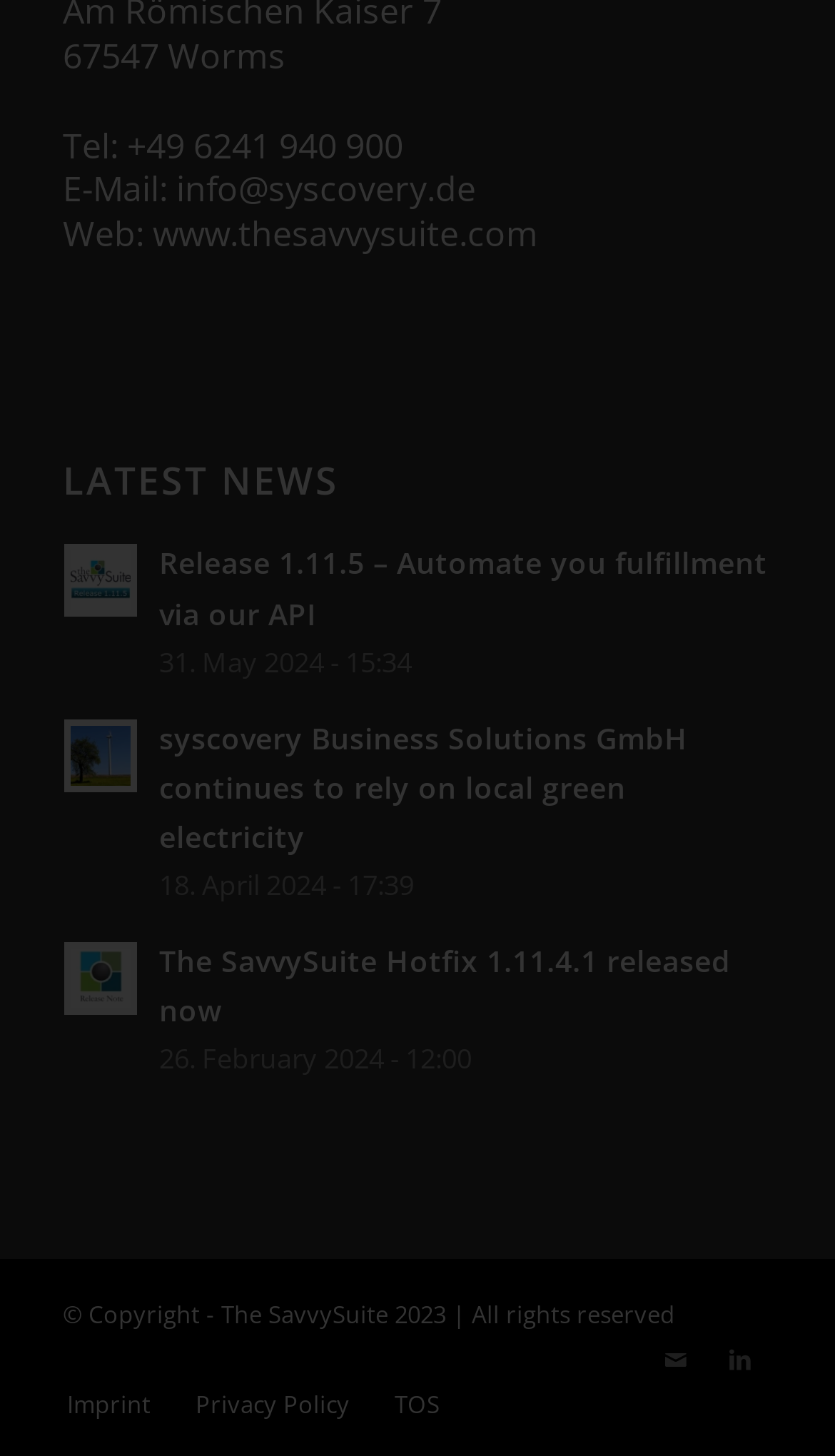Please predict the bounding box coordinates of the element's region where a click is necessary to complete the following instruction: "Send an email". The coordinates should be represented by four float numbers between 0 and 1, i.e., [left, top, right, bottom].

[0.211, 0.114, 0.57, 0.146]